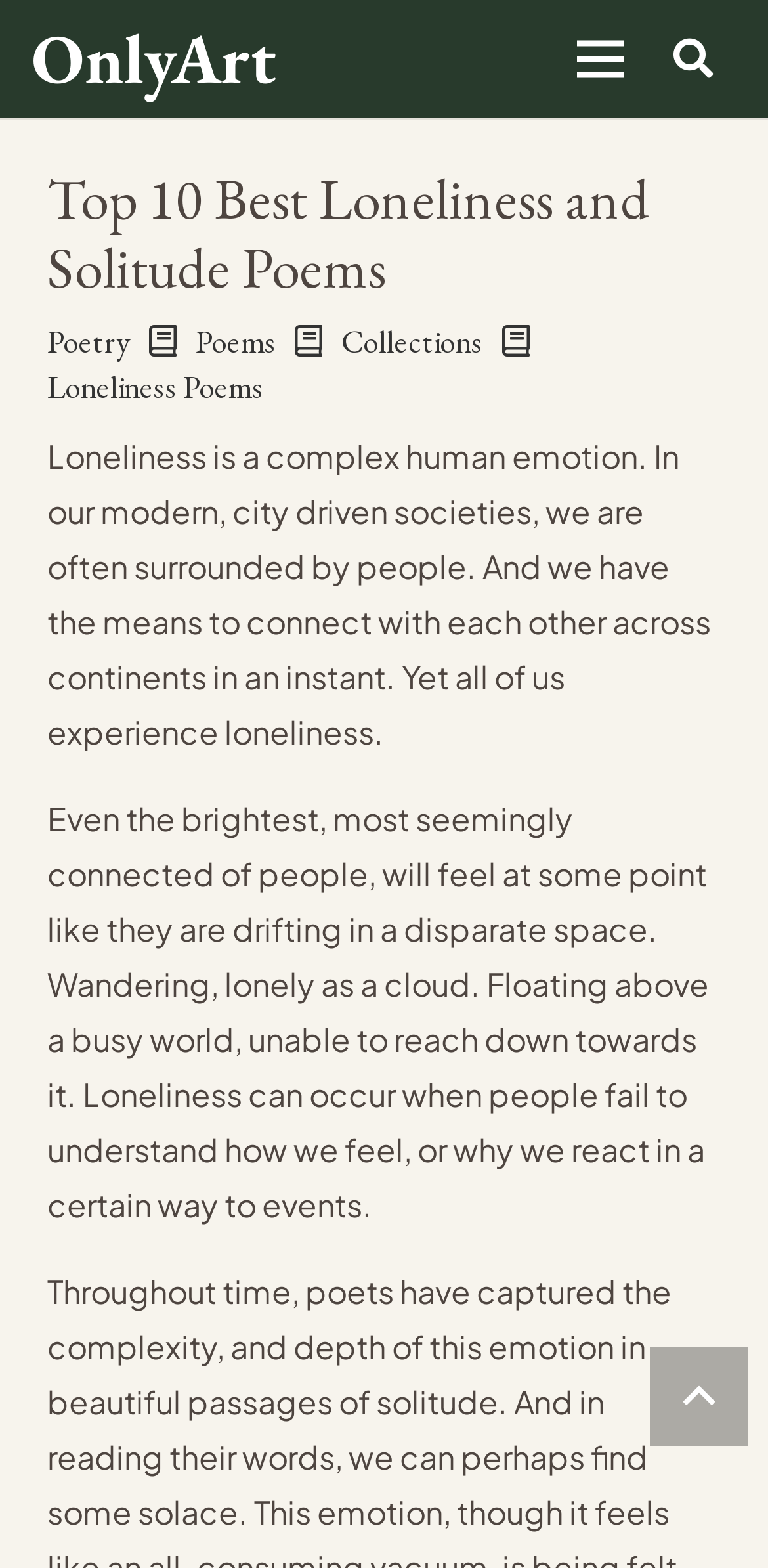Determine the bounding box coordinates for the UI element matching this description: "Collections".

[0.445, 0.205, 0.629, 0.232]